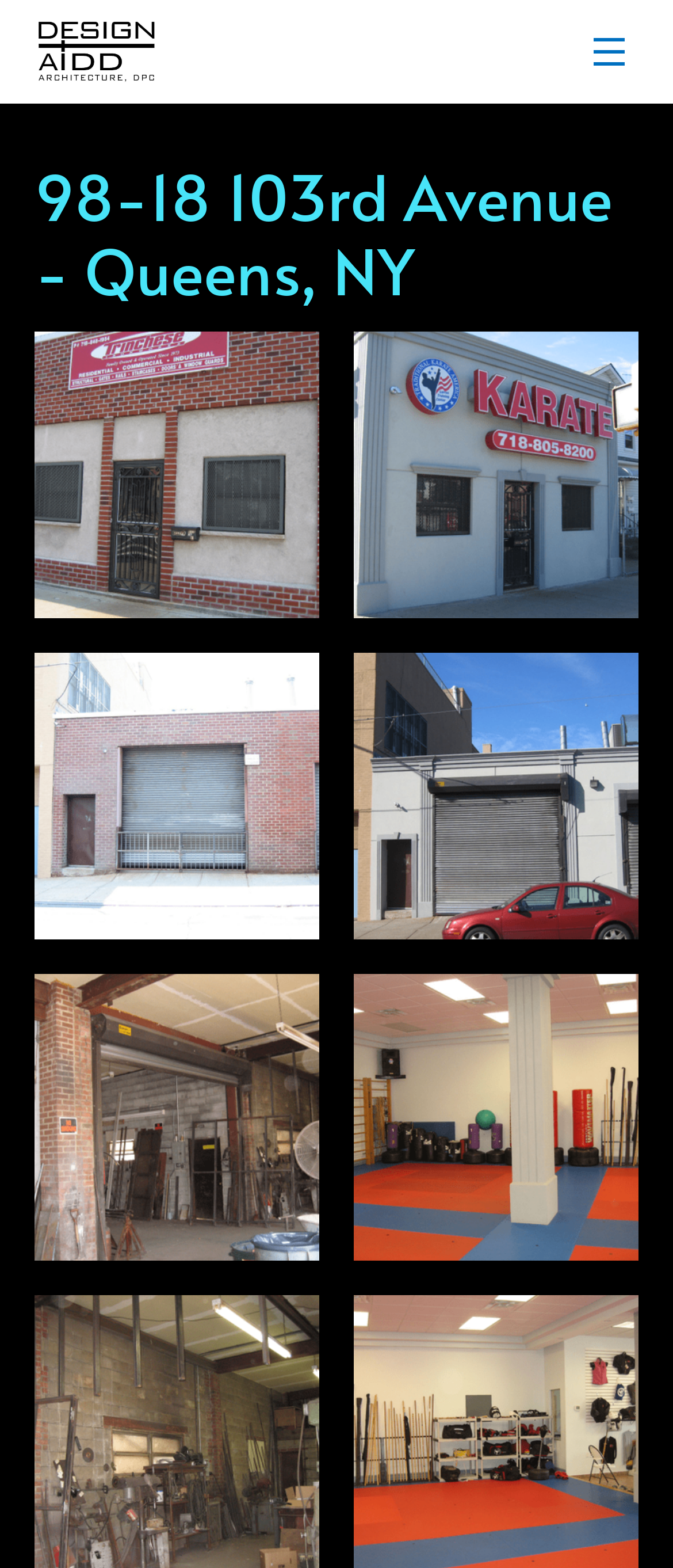What is the location mentioned on this webpage?
Please provide a full and detailed response to the question.

I looked at the heading element on the webpage, which mentions '98-18 103rd Avenue - Queens, NY', so the location mentioned is Queens, NY.